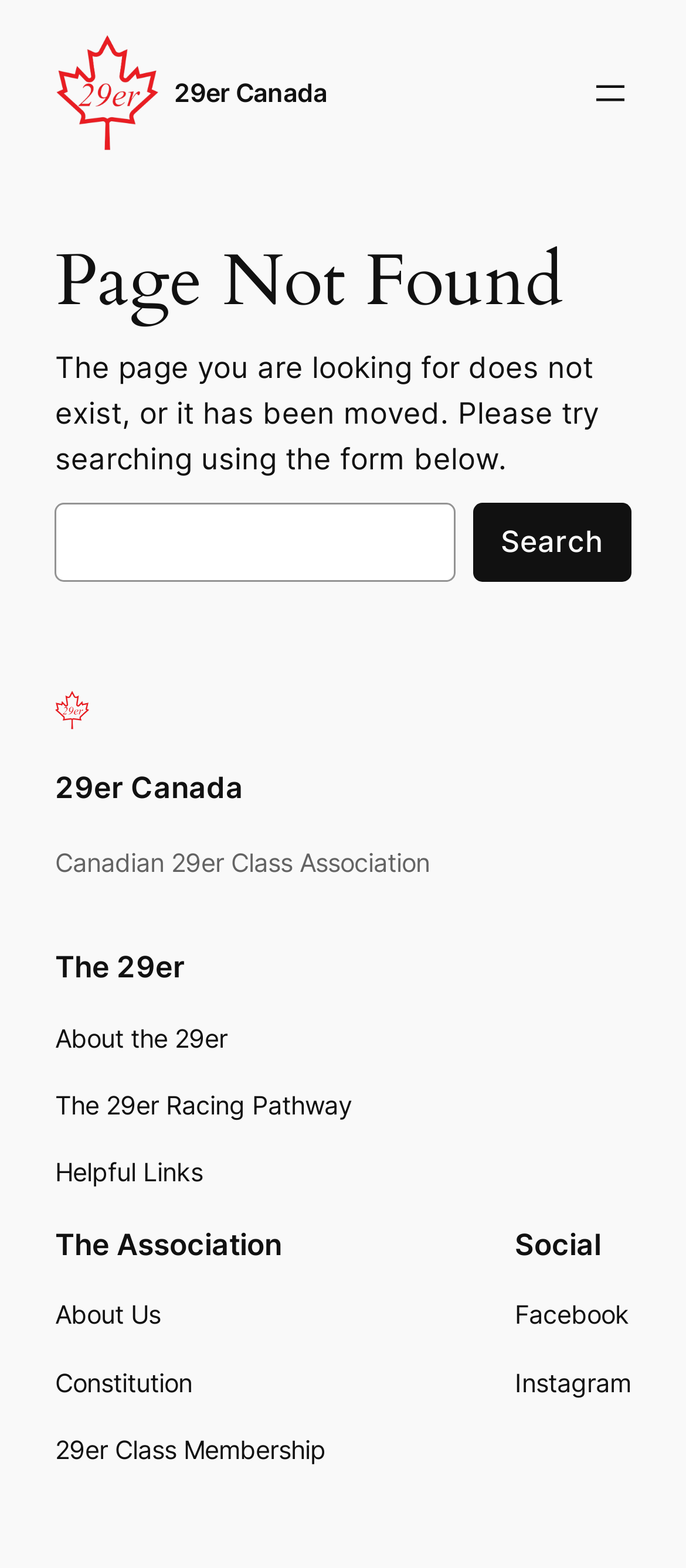Identify the text that serves as the heading for the webpage and generate it.

Page Not Found